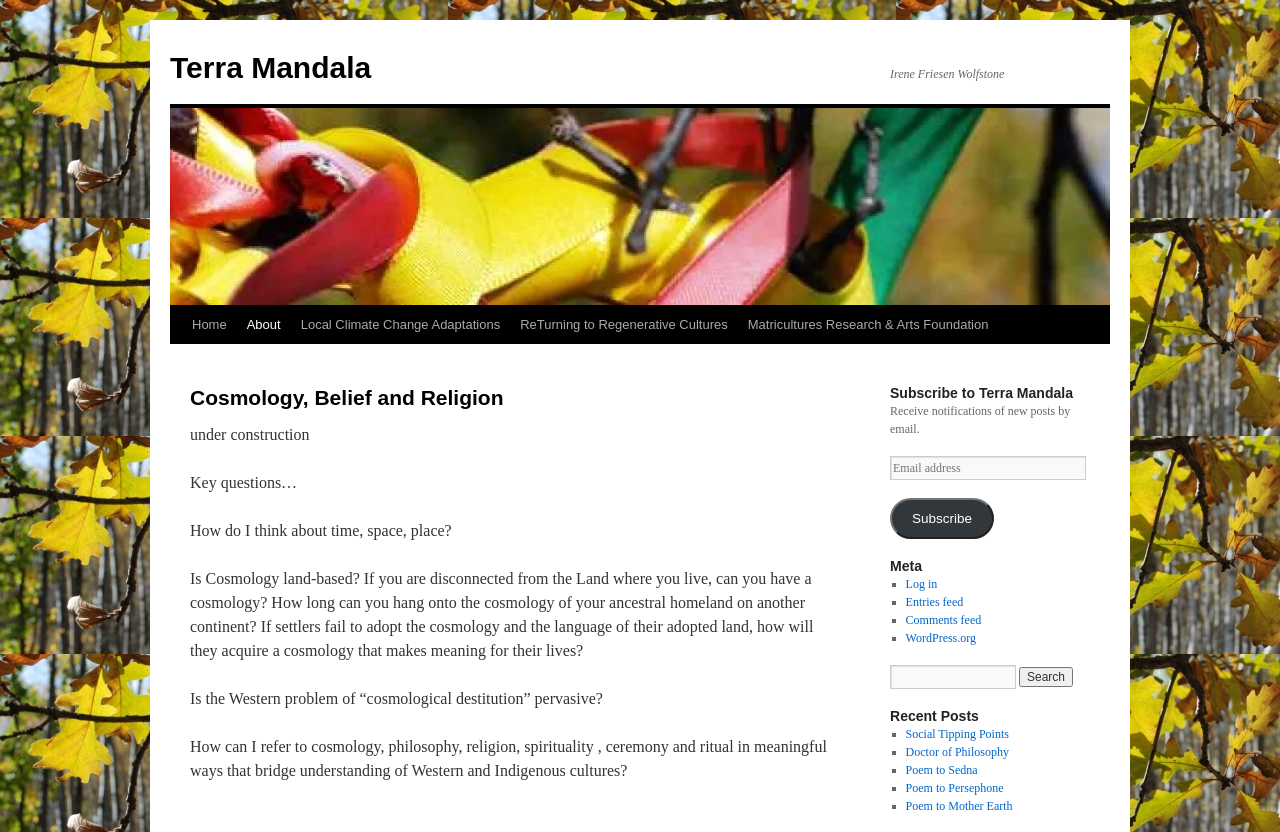Using the information in the image, give a detailed answer to the following question: What is the name of the website?

The name of the website can be found in the top-left corner of the webpage, where it is written as 'Terra Mandala' in a link format.